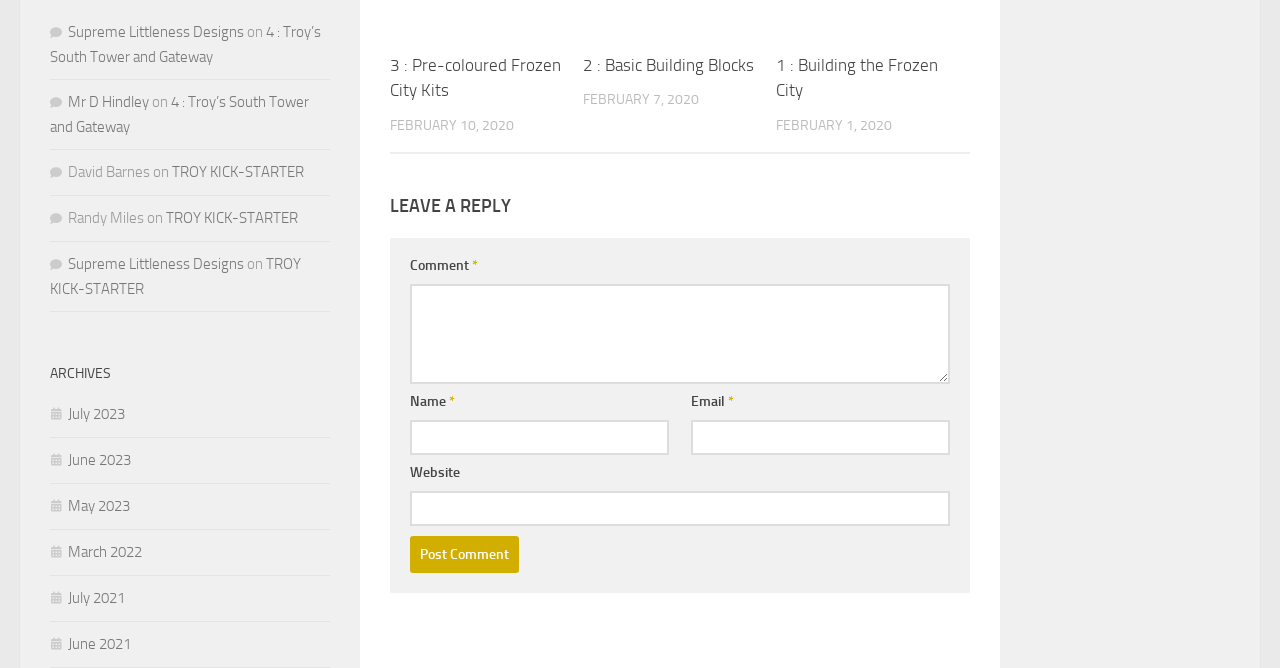Please determine the bounding box of the UI element that matches this description: June 2023. The coordinates should be given as (top-left x, top-left y, bottom-right x, bottom-right y), with all values between 0 and 1.

[0.039, 0.675, 0.102, 0.702]